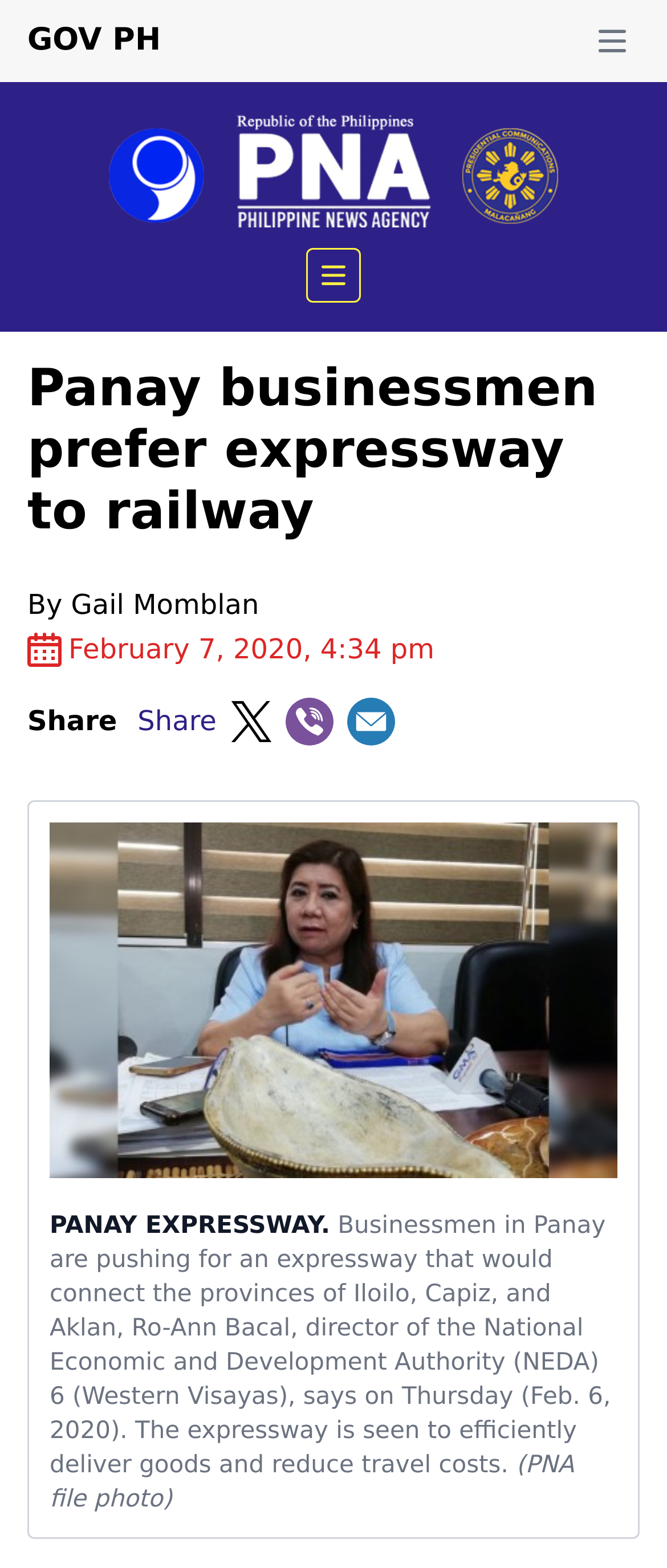Identify the bounding box of the HTML element described as: "Open GOV.PH Menu".

[0.877, 0.009, 0.959, 0.044]